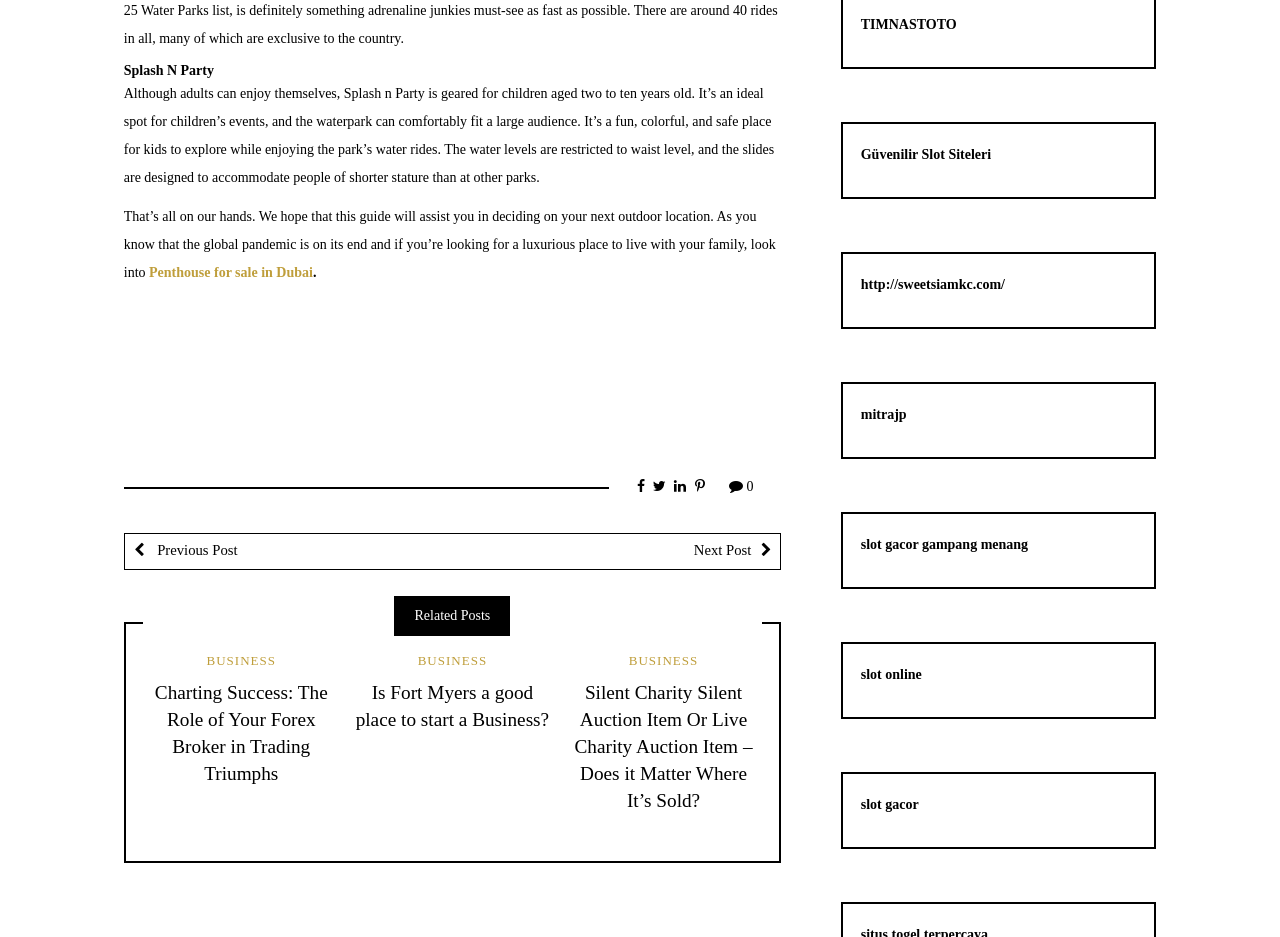What is the category of the article with the heading 'Charting Success: The Role of Your Forex Broker in Trading Triumphs'?
Your answer should be a single word or phrase derived from the screenshot.

BUSINESS